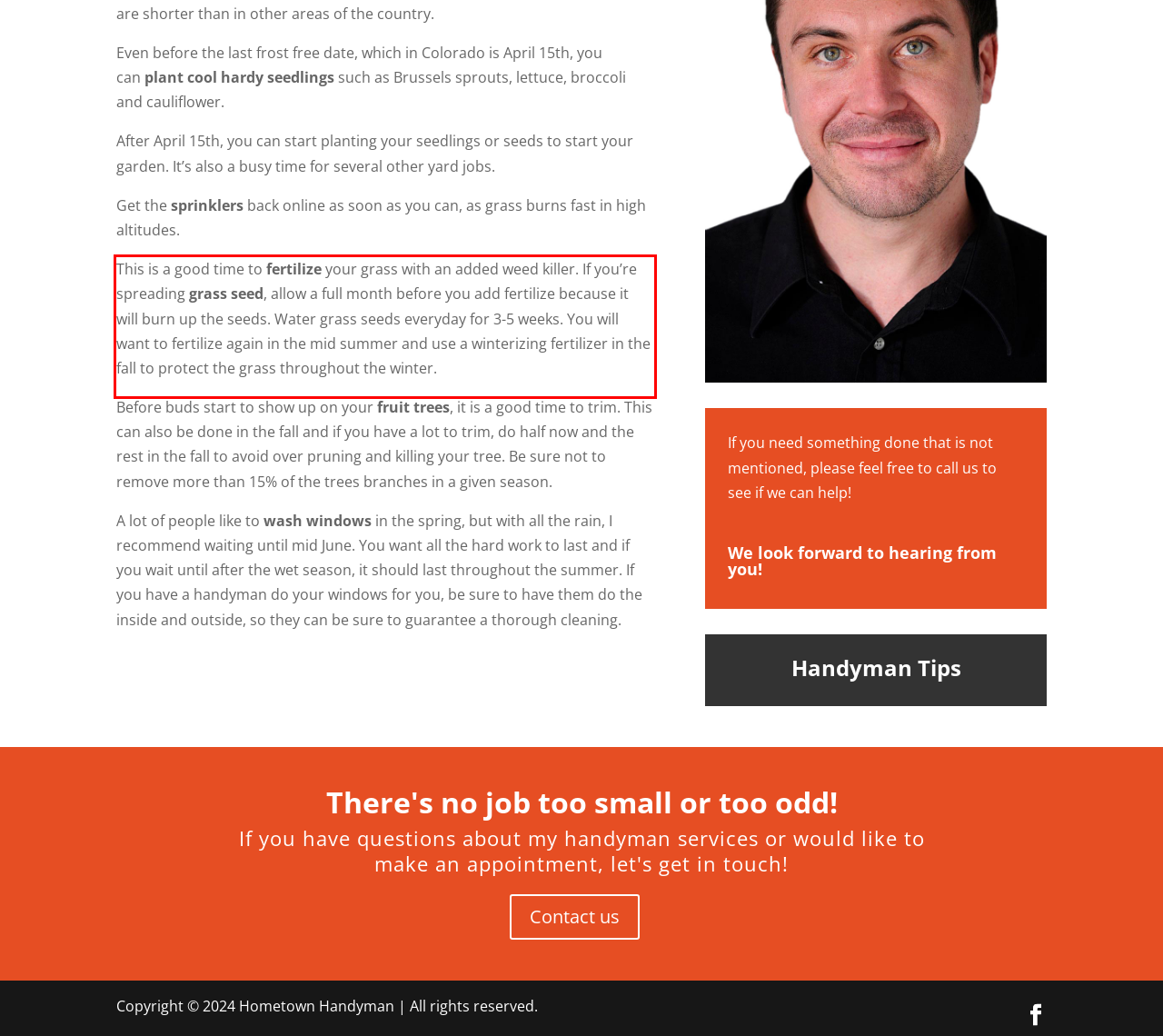With the provided screenshot of a webpage, locate the red bounding box and perform OCR to extract the text content inside it.

This is a good time to fertilize your grass with an added weed killer. If you’re spreading grass seed, allow a full month before you add fertilize because it will burn up the seeds. Water grass seeds everyday for 3-5 weeks. You will want to fertilize again in the mid summer and use a winterizing fertilizer in the fall to protect the grass throughout the winter.